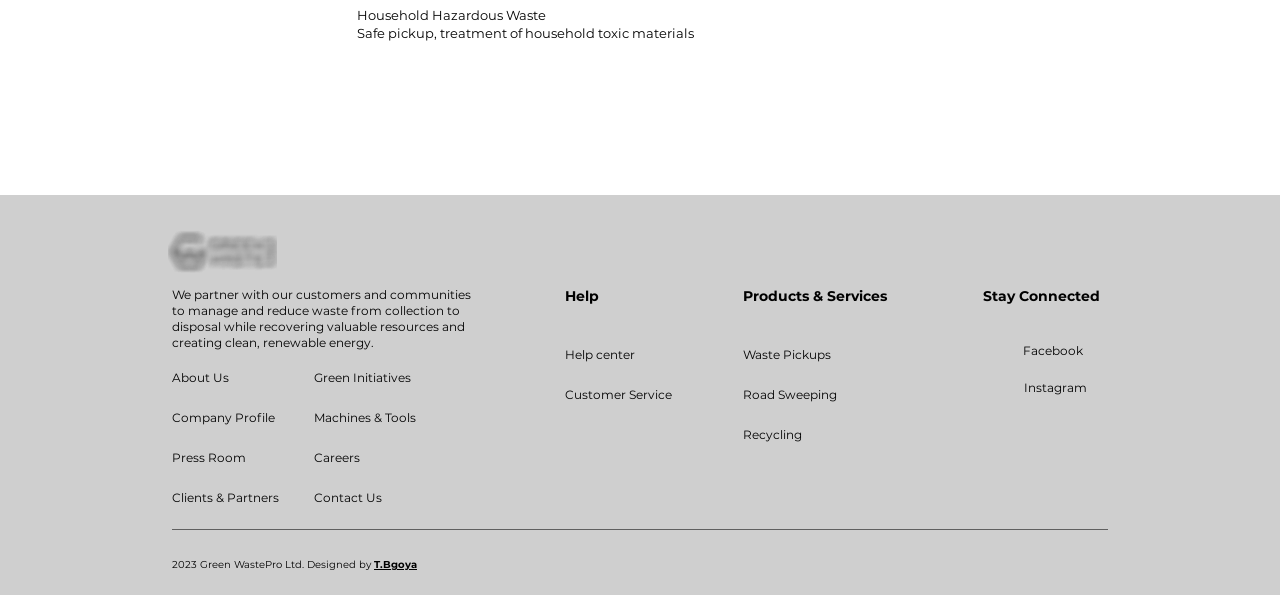What is the name of the company?
Provide a thorough and detailed answer to the question.

The name of the company is 'Green WastePro Ltd.' as indicated by the heading element at the bottom of the page.